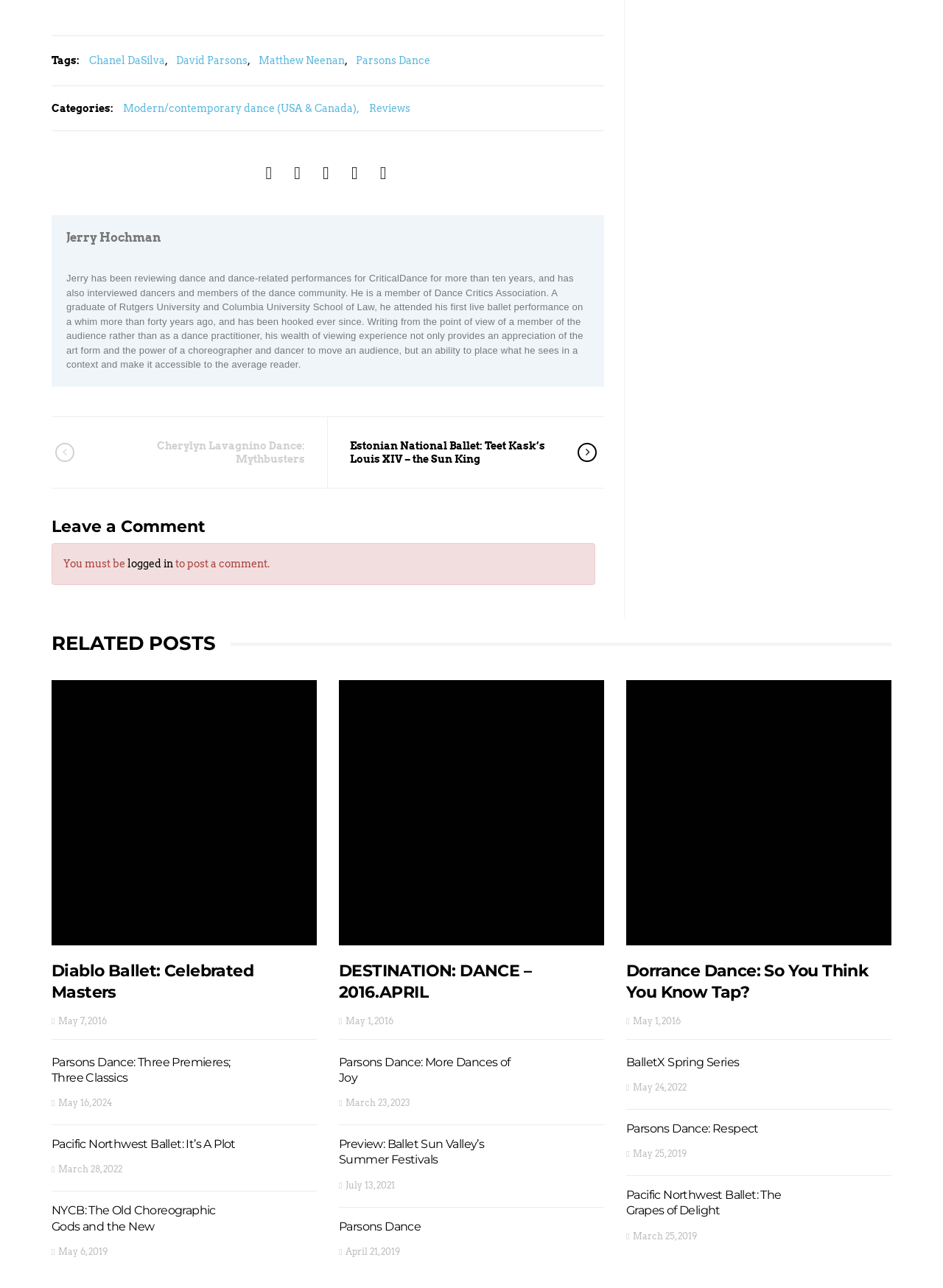Respond to the following question with a brief word or phrase:
What is the date of the article 'Pacific Northwest Ballet: The Grapes of Delight'?

March 25, 2019